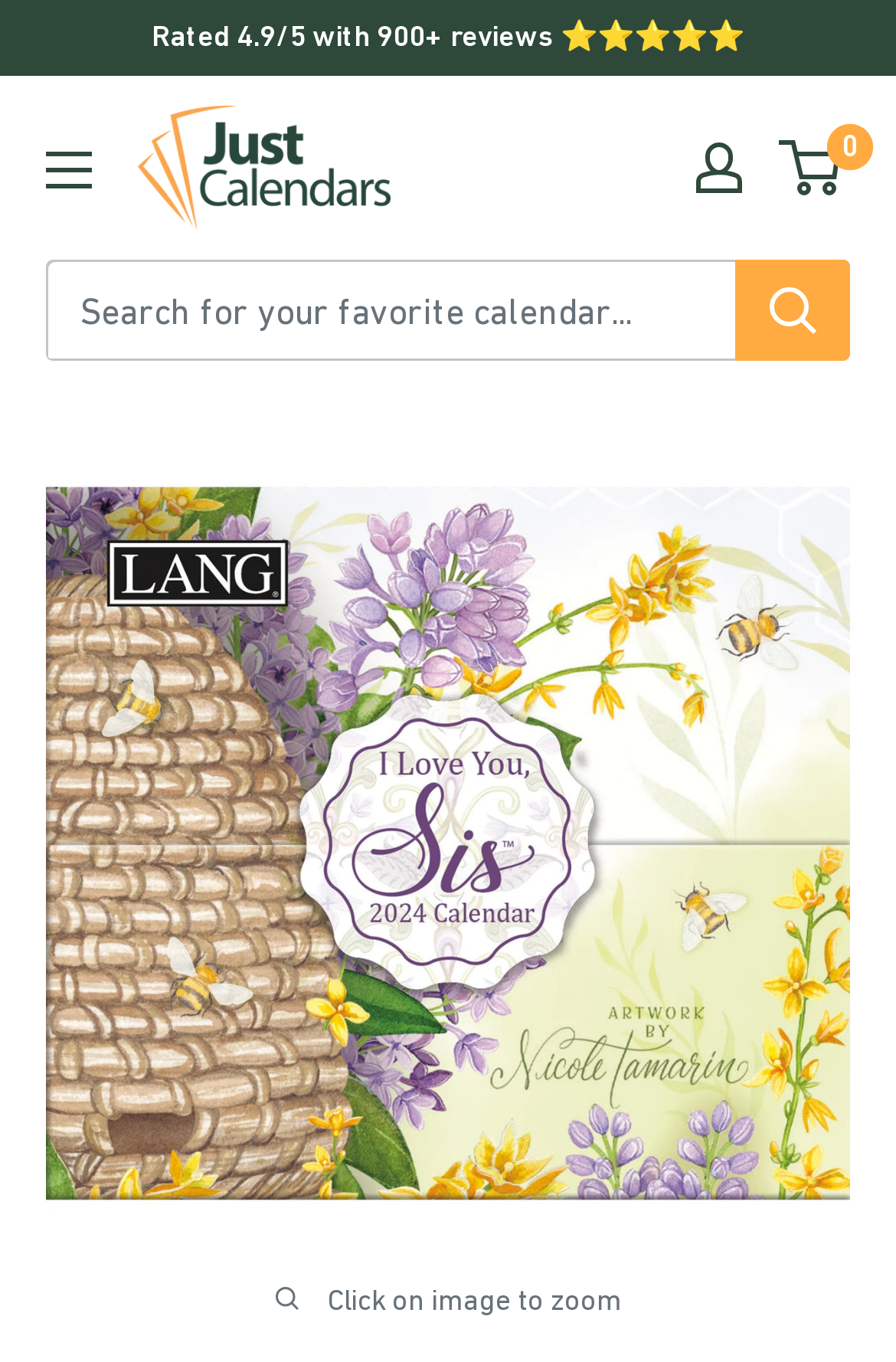Bounding box coordinates are specified in the format (top-left x, top-left y, bottom-right x, bottom-right y). All values are floating point numbers bounded between 0 and 1. Please provide the bounding box coordinate of the region this sentence describes: aria-label="My account"

[0.777, 0.105, 0.828, 0.142]